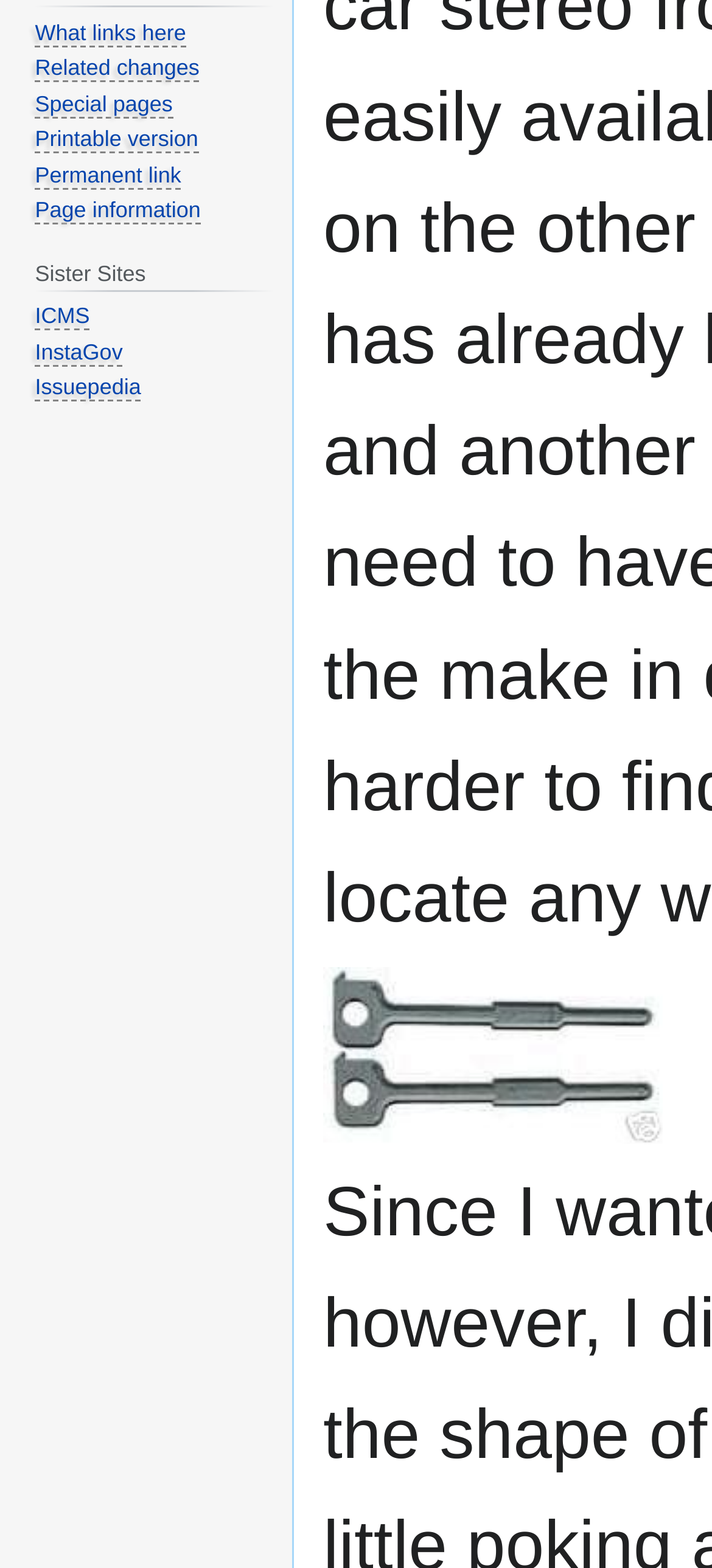Locate the bounding box coordinates of the UI element described by: "InstaGov". The bounding box coordinates should consist of four float numbers between 0 and 1, i.e., [left, top, right, bottom].

[0.049, 0.216, 0.172, 0.234]